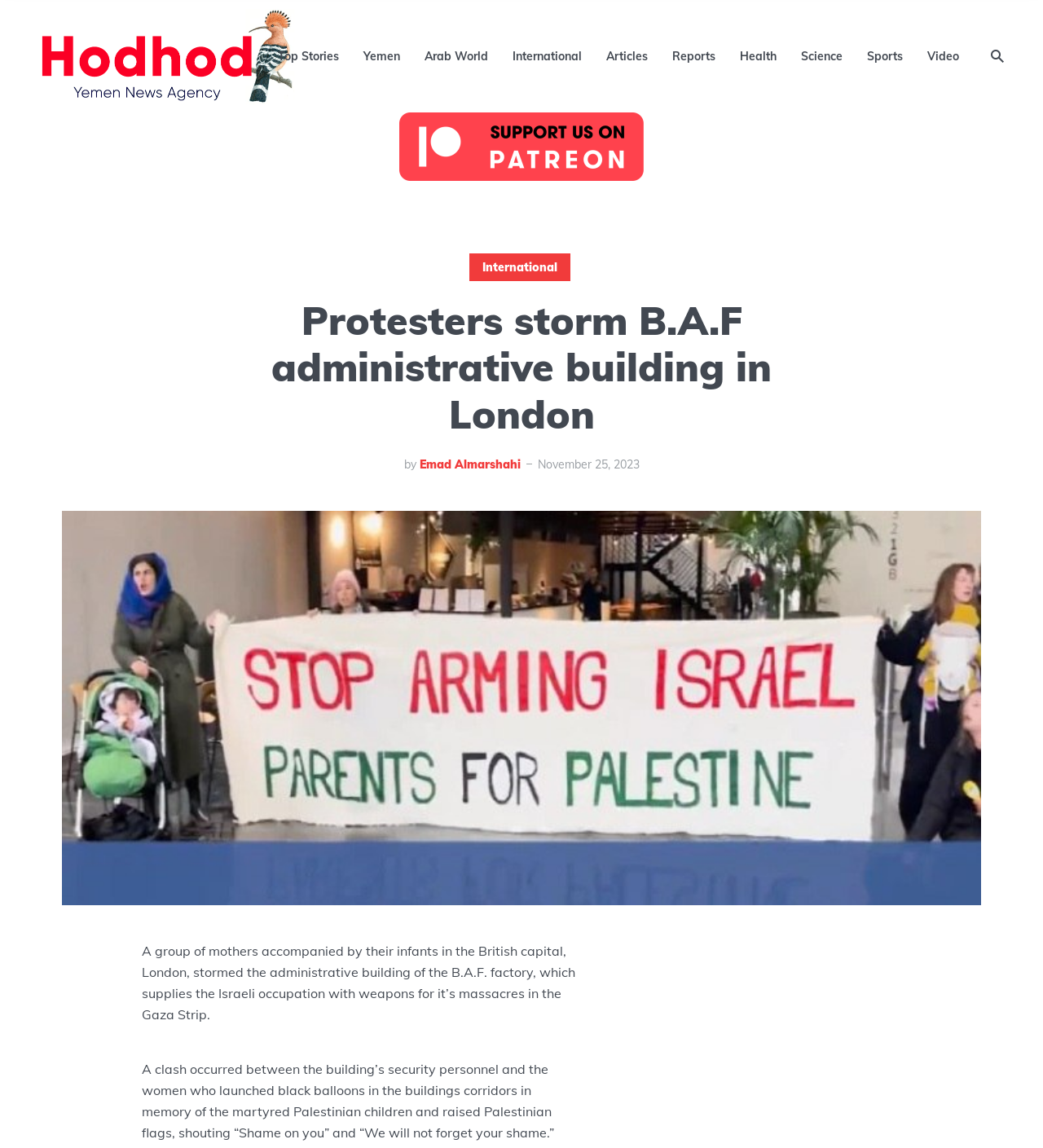Kindly determine the bounding box coordinates of the area that needs to be clicked to fulfill this instruction: "Watch Video".

[0.889, 0.031, 0.92, 0.067]